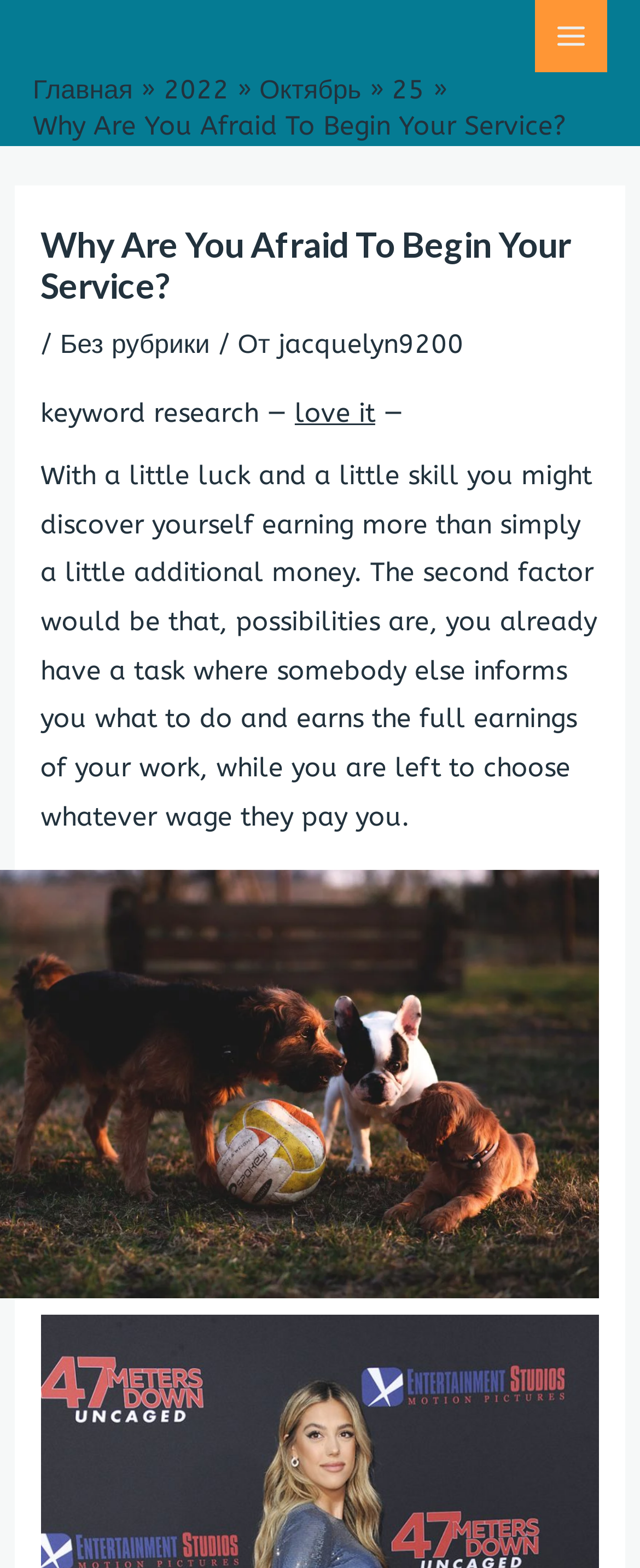Give a concise answer using only one word or phrase for this question:
What is the purpose of the webpage?

To encourage readers to begin their service